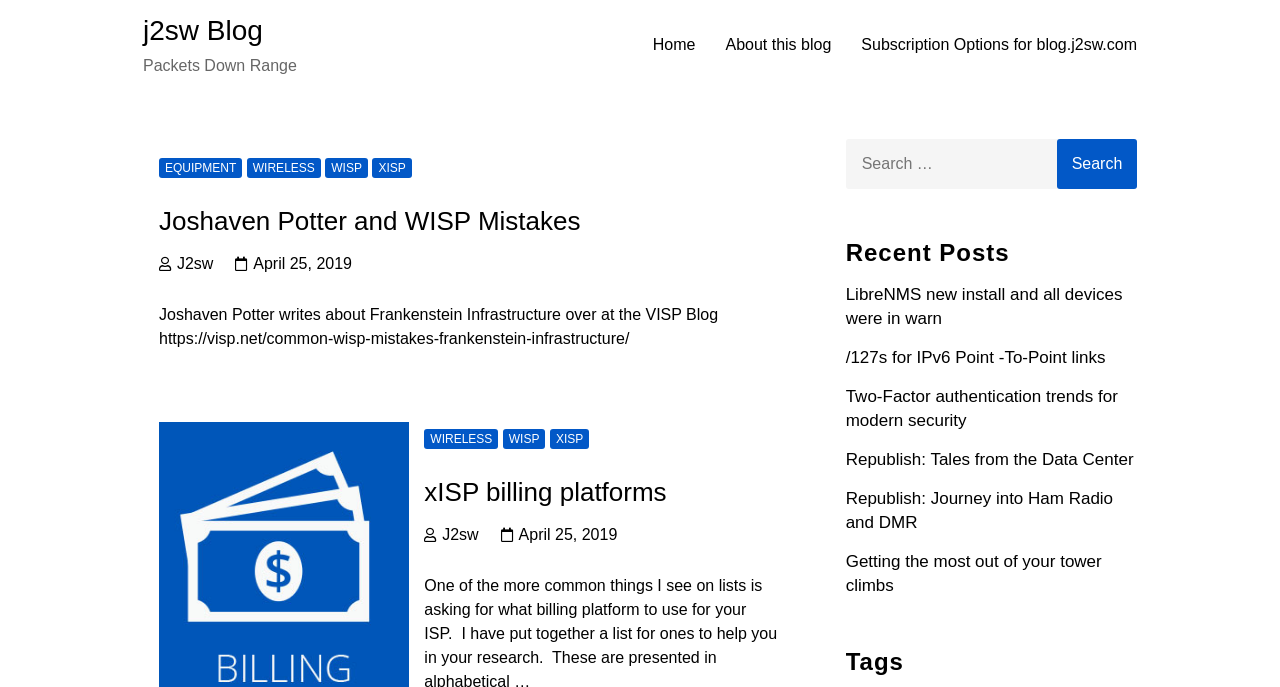Please find the bounding box coordinates of the element's region to be clicked to carry out this instruction: "Click on the 'Home' link".

[0.51, 0.047, 0.543, 0.082]